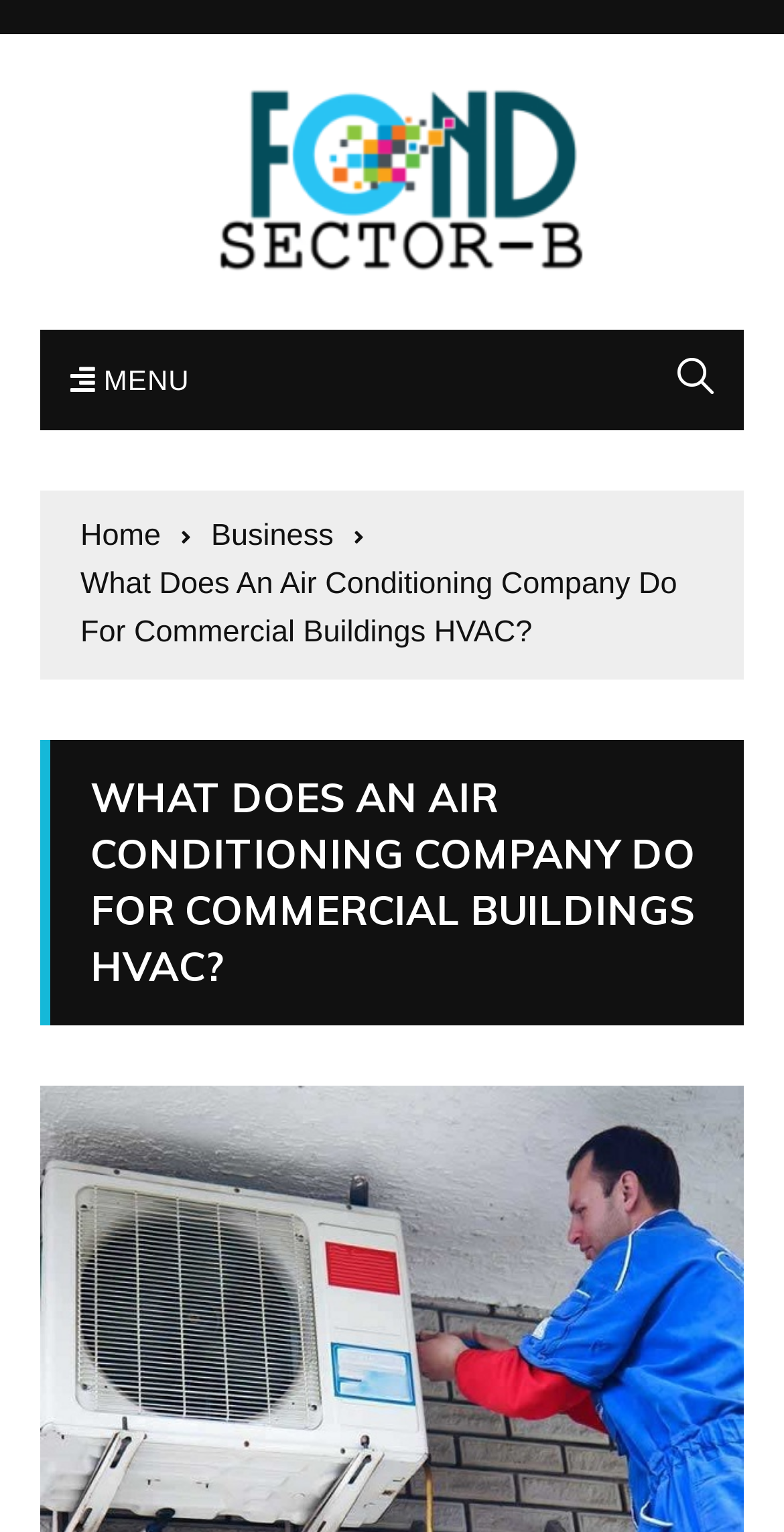Construct a comprehensive description capturing every detail on the webpage.

The webpage is about the role of an air conditioning company in commercial buildings, specifically focusing on HVAC (Heating, Ventilation, and Air-Conditioning) systems. 

At the top left of the page, there is a logo of "Fond Sector B" which is also a clickable link. Next to the logo, there is a menu button represented by the icon "\uf038 MENU". 

On the top right side, there is another icon "\uf4a5" which is also a link. 

Below the menu button, there is a navigation section labeled as "Breadcrumbs" that contains three links: "Home", "Business", and the current page title "What Does An Air Conditioning Company Do For Commercial Buildings HVAC?". 

The main content of the page starts with a heading that repeats the page title "WHAT DOES AN AIR CONDITIONING COMPANY DO FOR COMMERCIAL BUILDINGS HVAC?" which is centered at the top of the page.